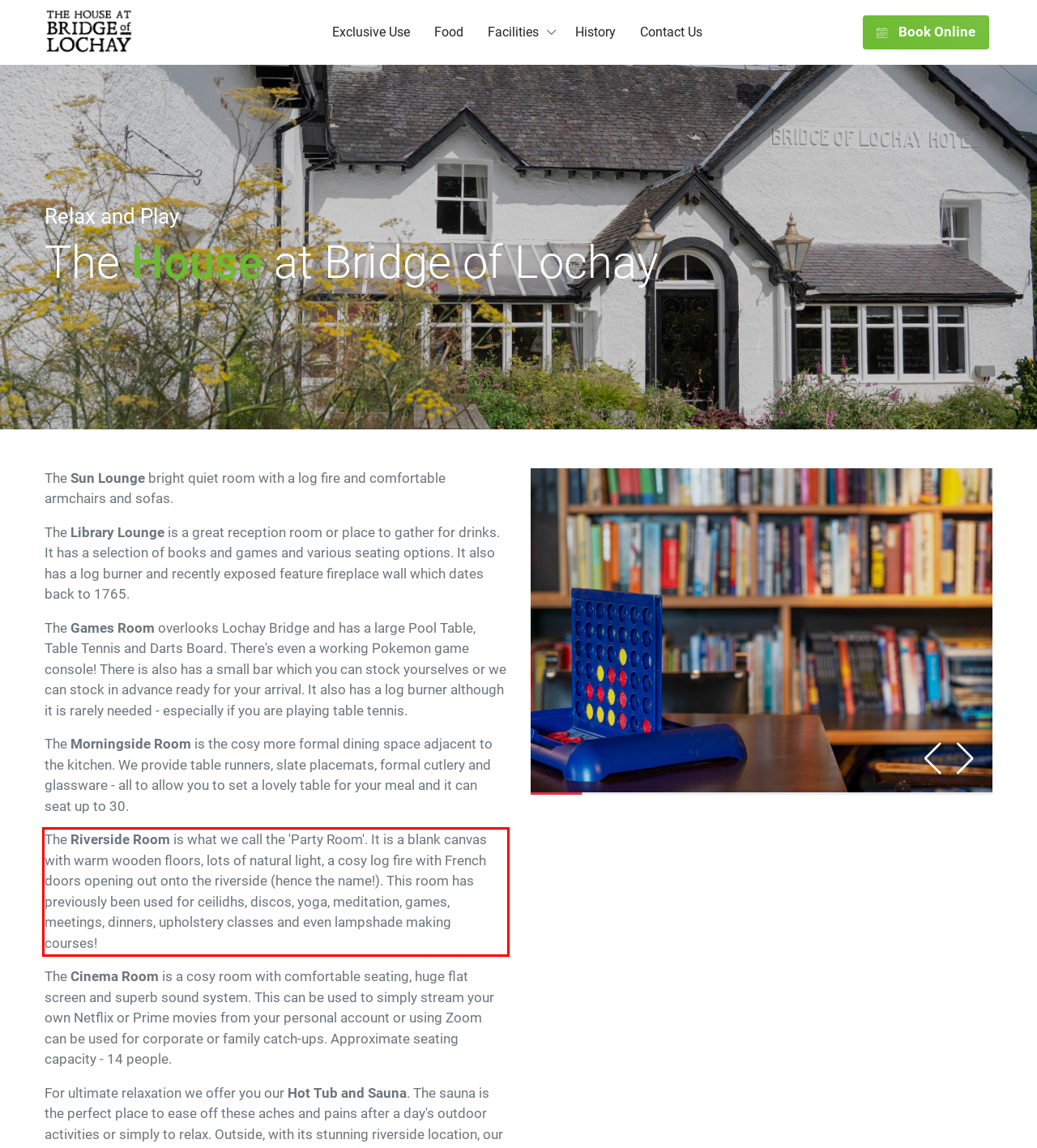Please extract the text content within the red bounding box on the webpage screenshot using OCR.

The Riverside Room is what we call the 'Party Room'. It is a blank canvas with warm wooden floors, lots of natural light, a cosy log fire with French doors opening out onto the riverside (hence the name!). This room has previously been used for ceilidhs, discos, yoga, meditation, games, meetings, dinners, upholstery classes and even lampshade making courses!